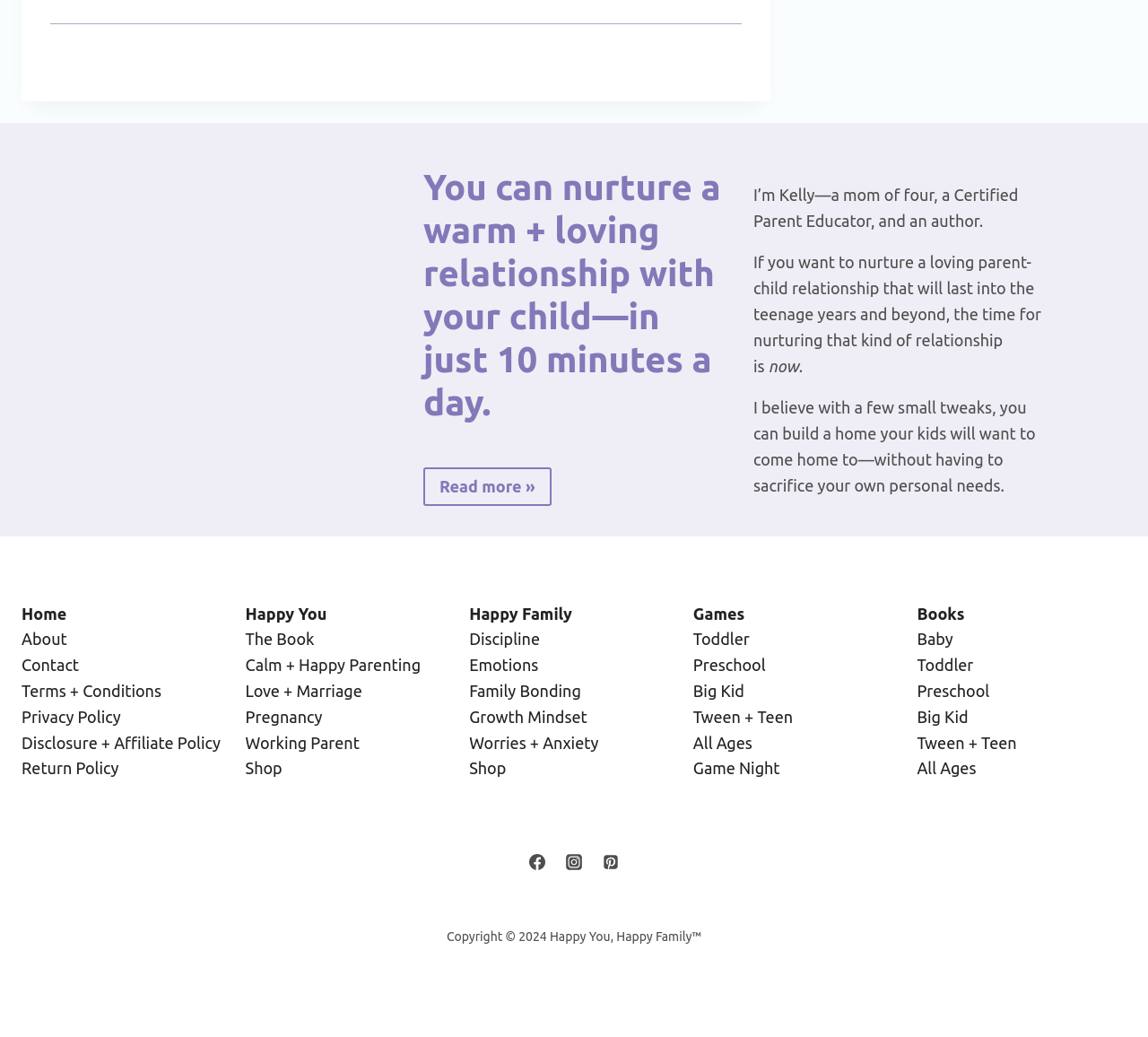Identify the bounding box coordinates for the UI element described as: "Privacy Policy".

[0.019, 0.682, 0.105, 0.7]